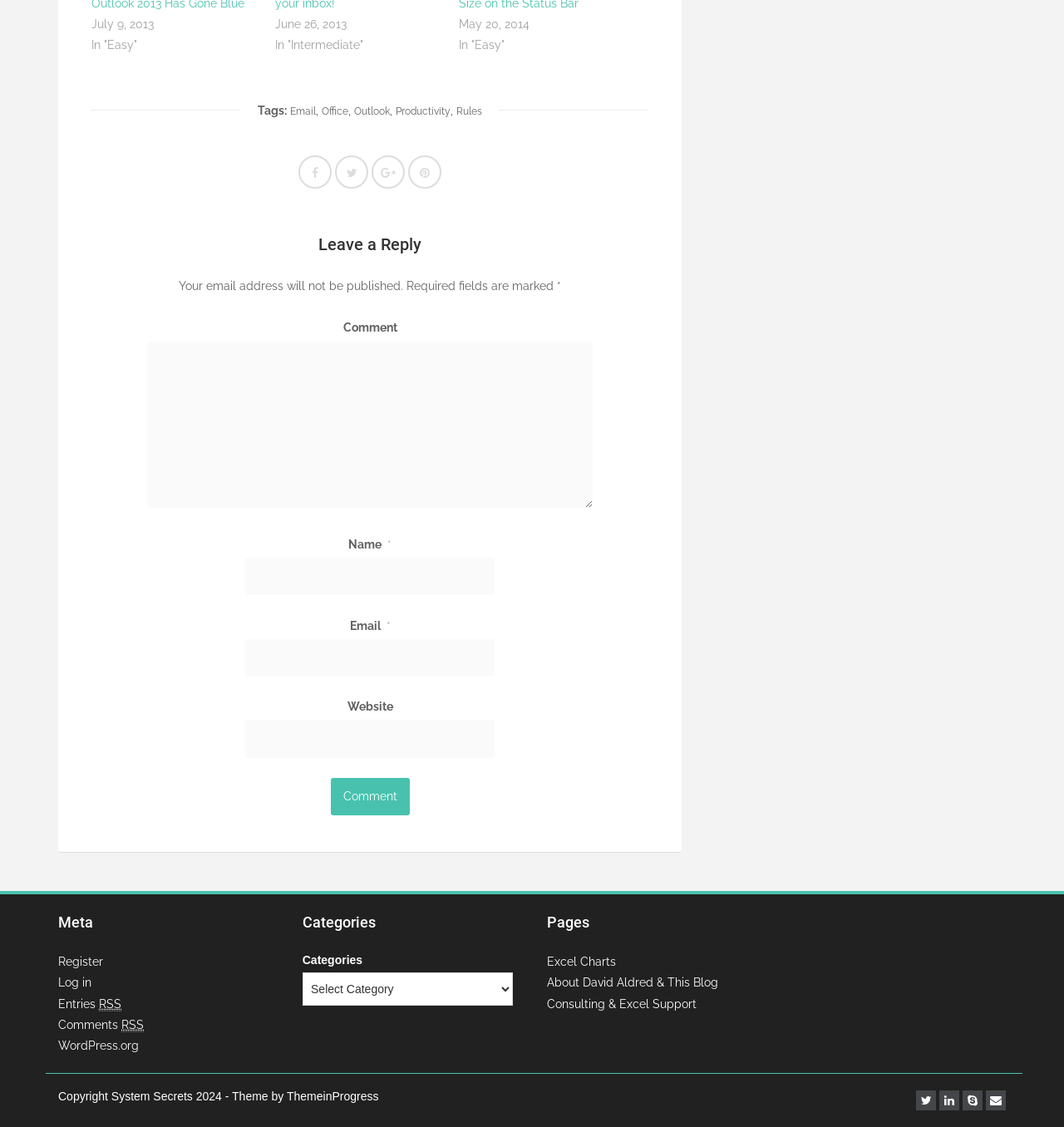Could you determine the bounding box coordinates of the clickable element to complete the instruction: "Leave a comment"? Provide the coordinates as four float numbers between 0 and 1, i.e., [left, top, right, bottom].

[0.086, 0.201, 0.609, 0.234]